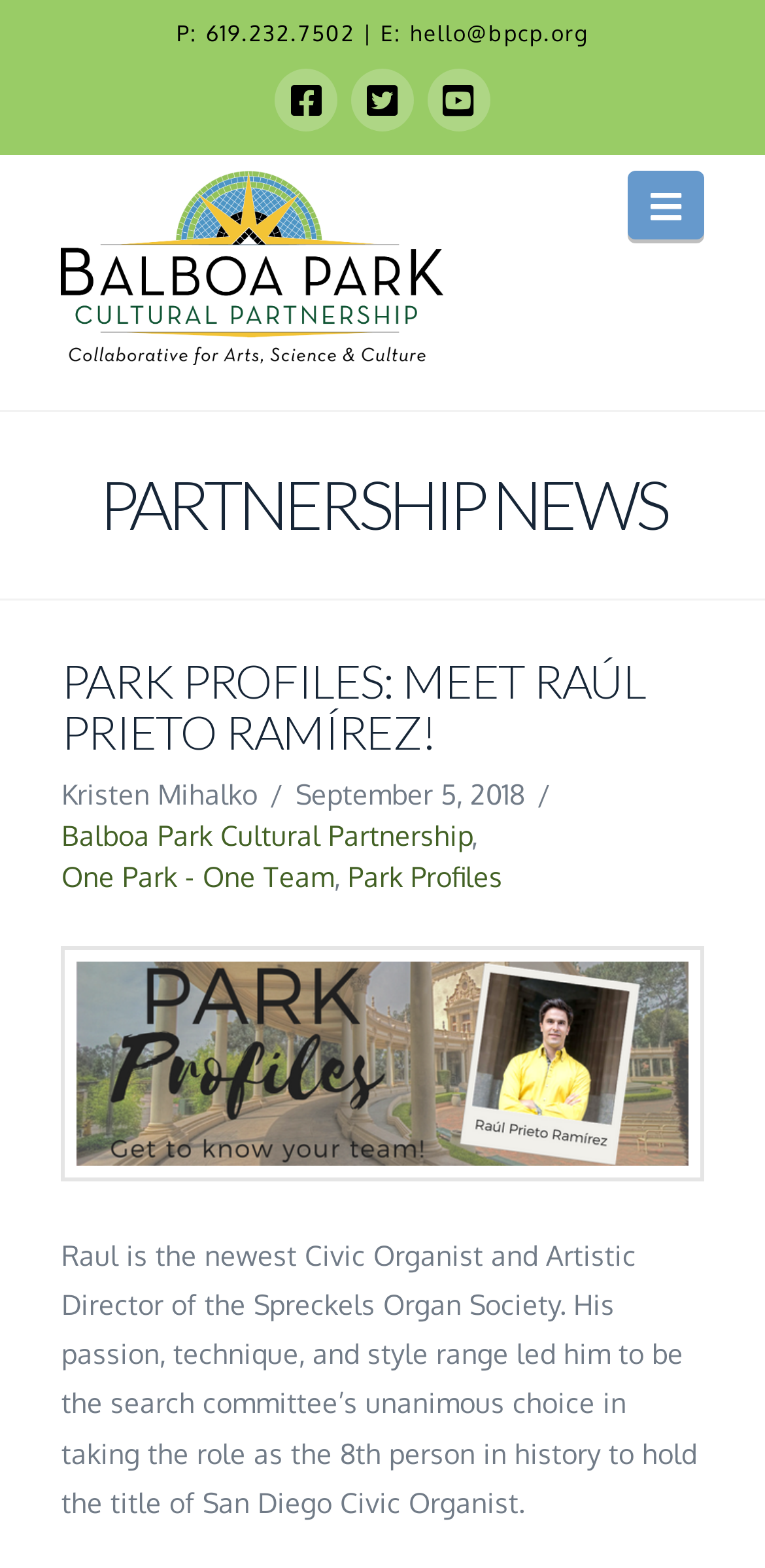Determine the bounding box coordinates of the element that should be clicked to execute the following command: "Send an email".

[0.536, 0.013, 0.769, 0.03]